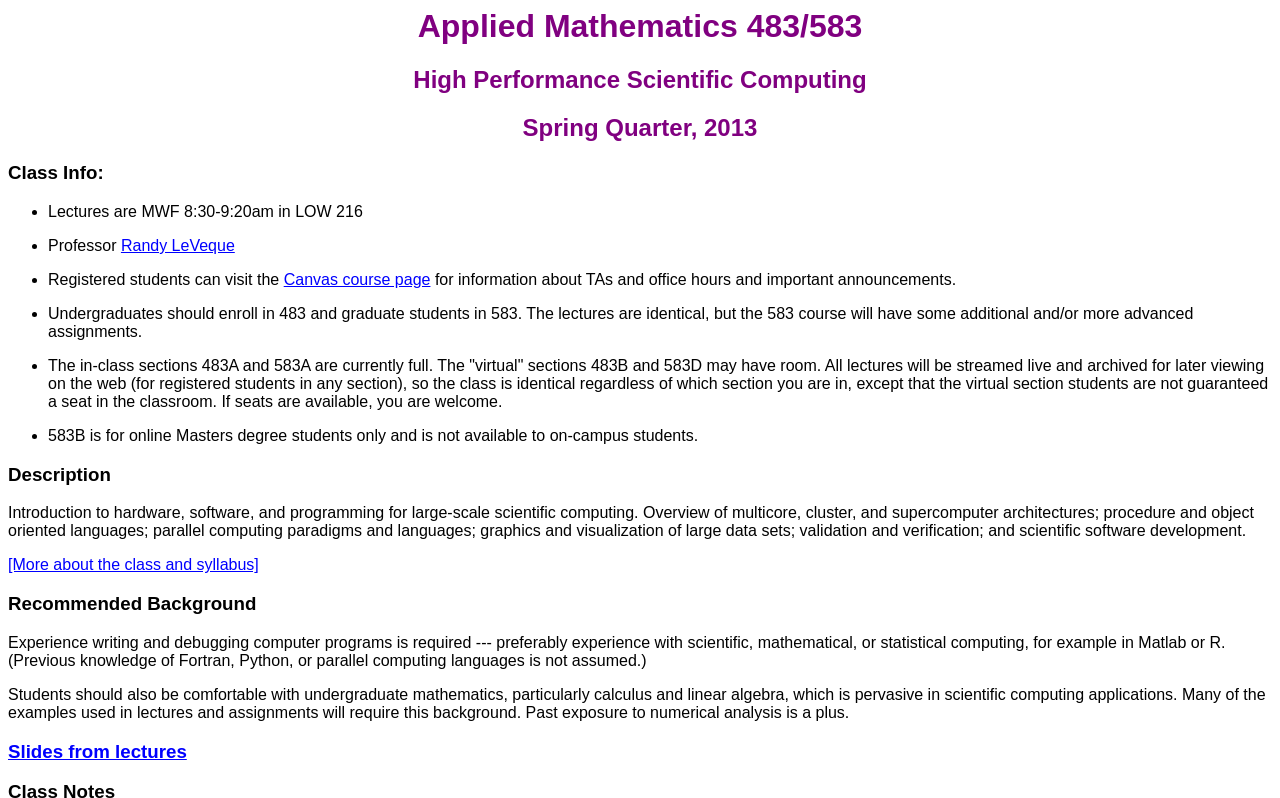What is the prerequisite for the class?
Kindly offer a comprehensive and detailed response to the question.

I found the answer by looking at the 'Recommended Background' section, where it says 'Experience writing and debugging computer programs is required --- preferably experience with scientific, mathematical, or statistical computing, for example in Matlab or R.'